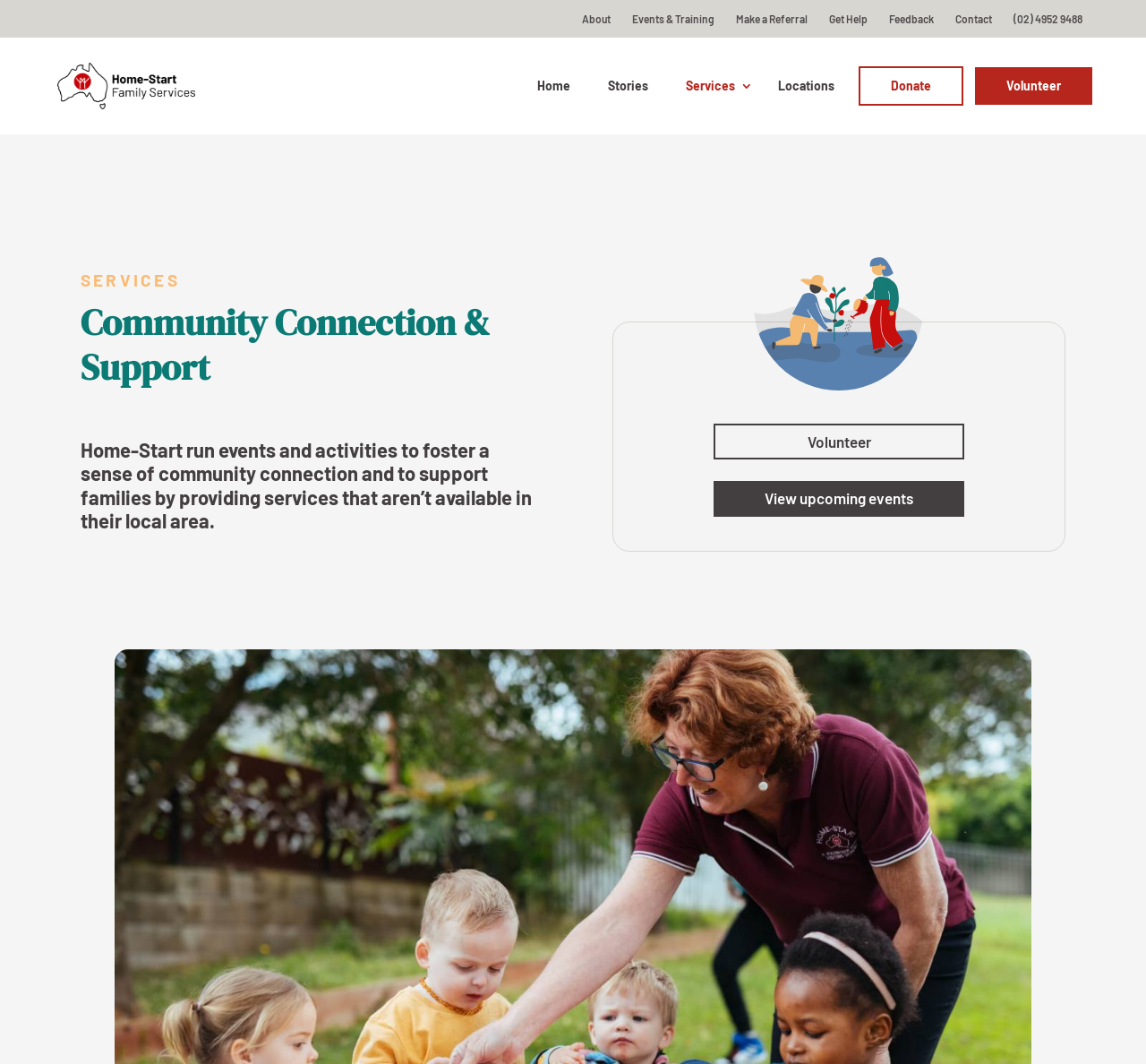Identify the bounding box coordinates of the clickable region required to complete the instruction: "Click on About". The coordinates should be given as four float numbers within the range of 0 and 1, i.e., [left, top, right, bottom].

[0.508, 0.0, 0.533, 0.035]